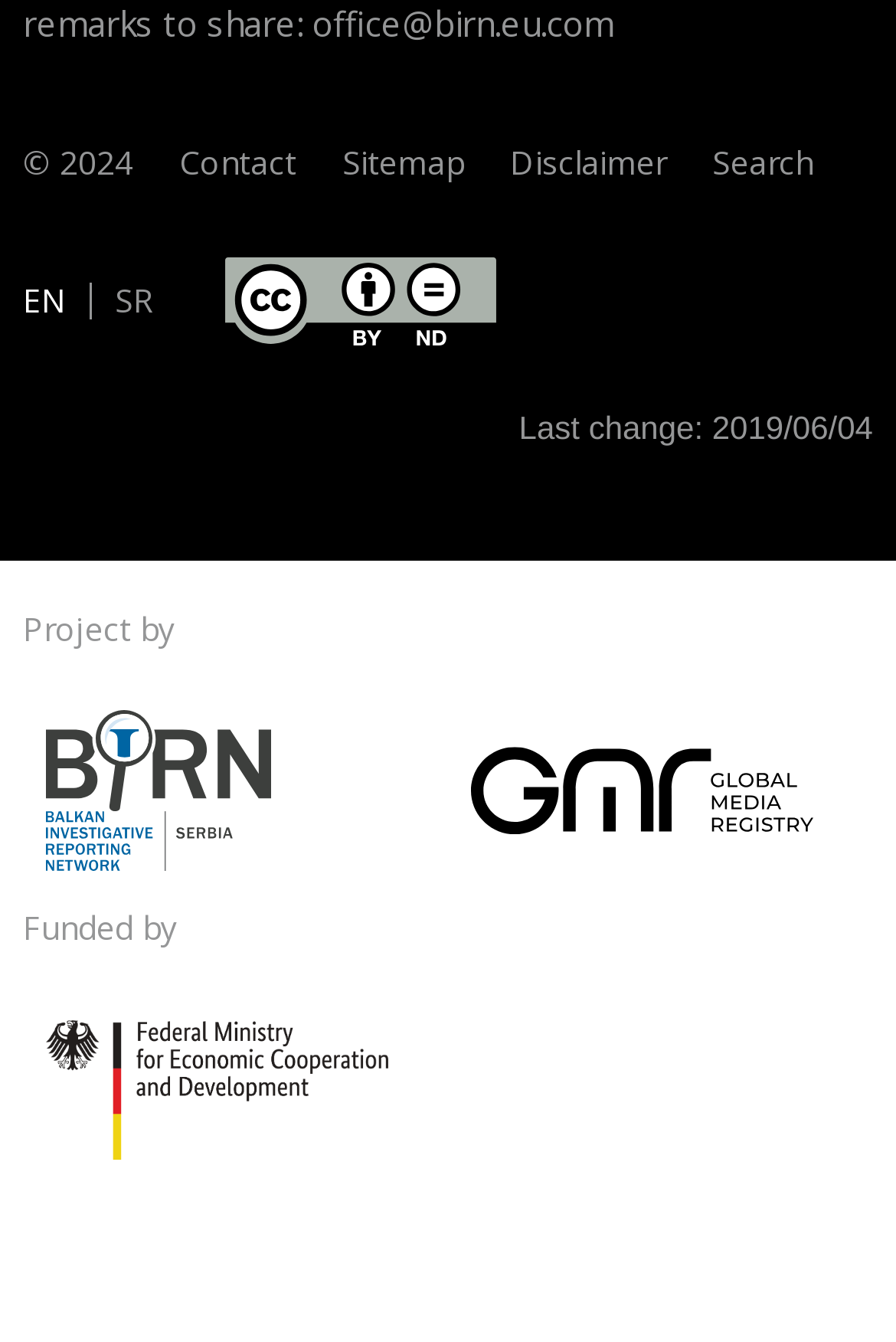Determine the bounding box for the UI element as described: "Sitemap". The coordinates should be represented as four float numbers between 0 and 1, formatted as [left, top, right, bottom].

[0.382, 0.104, 0.518, 0.137]